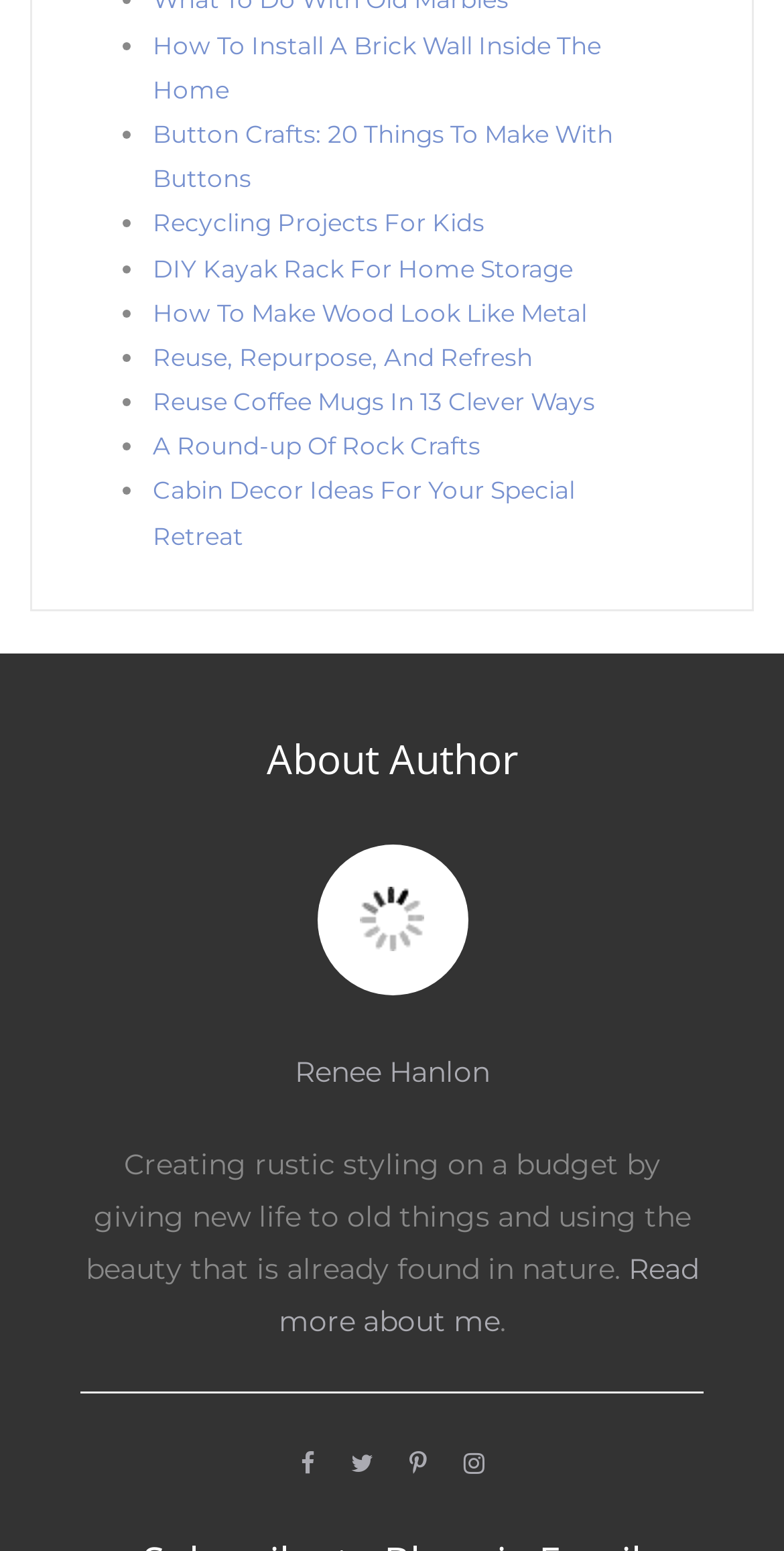Please respond in a single word or phrase: 
What is the purpose of the icons at the bottom?

Social media links